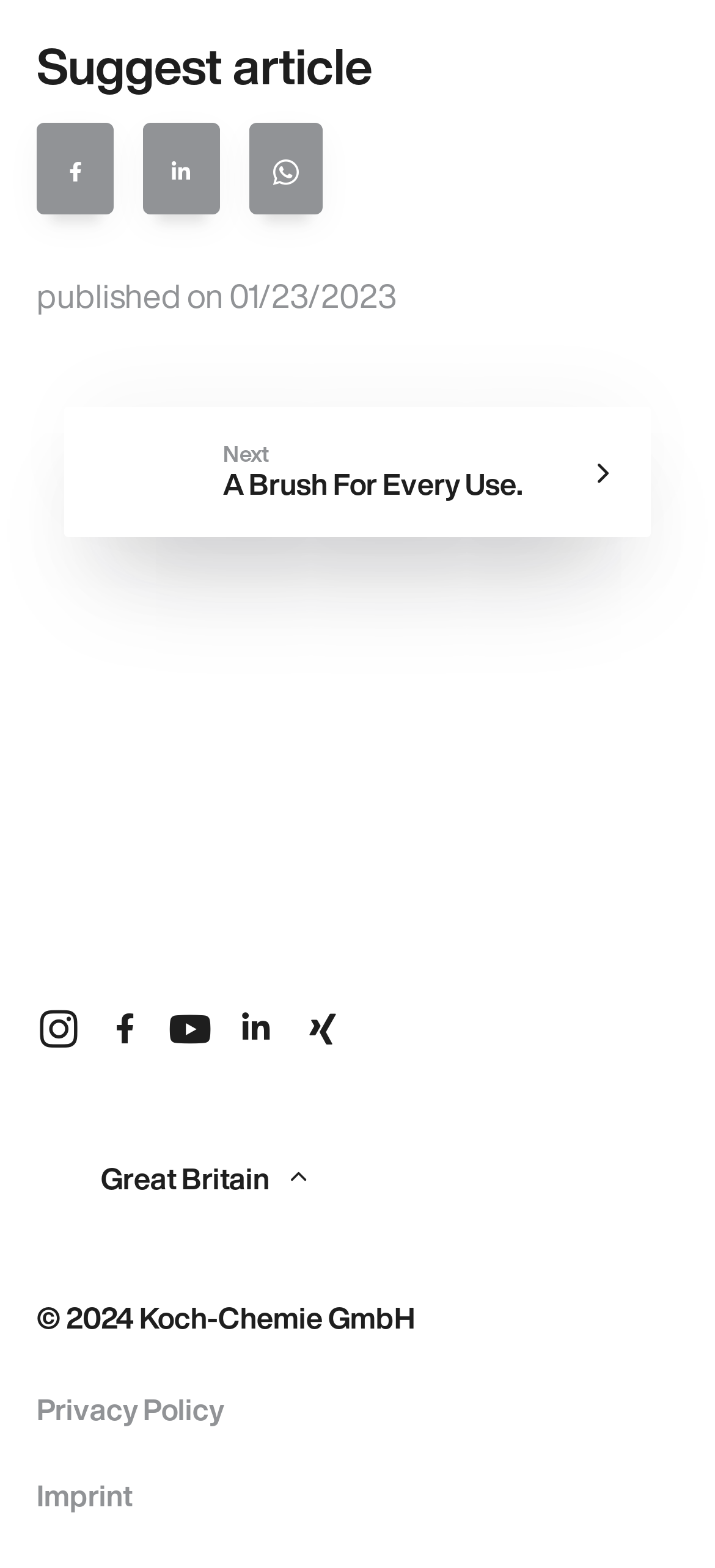Locate the bounding box coordinates of the area where you should click to accomplish the instruction: "Select the language".

[0.051, 0.731, 0.441, 0.771]